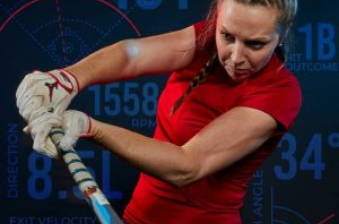Carefully observe the image and respond to the question with a detailed answer:
What is the launch angle displayed in the data visuals?

The data visuals in the backdrop display various metrics, including exit velocity, direction, and launch angle, which are used to analyze the athlete's performance. The launch angle is specifically shown to be 34°, indicating the use of technology to enhance performance analysis.